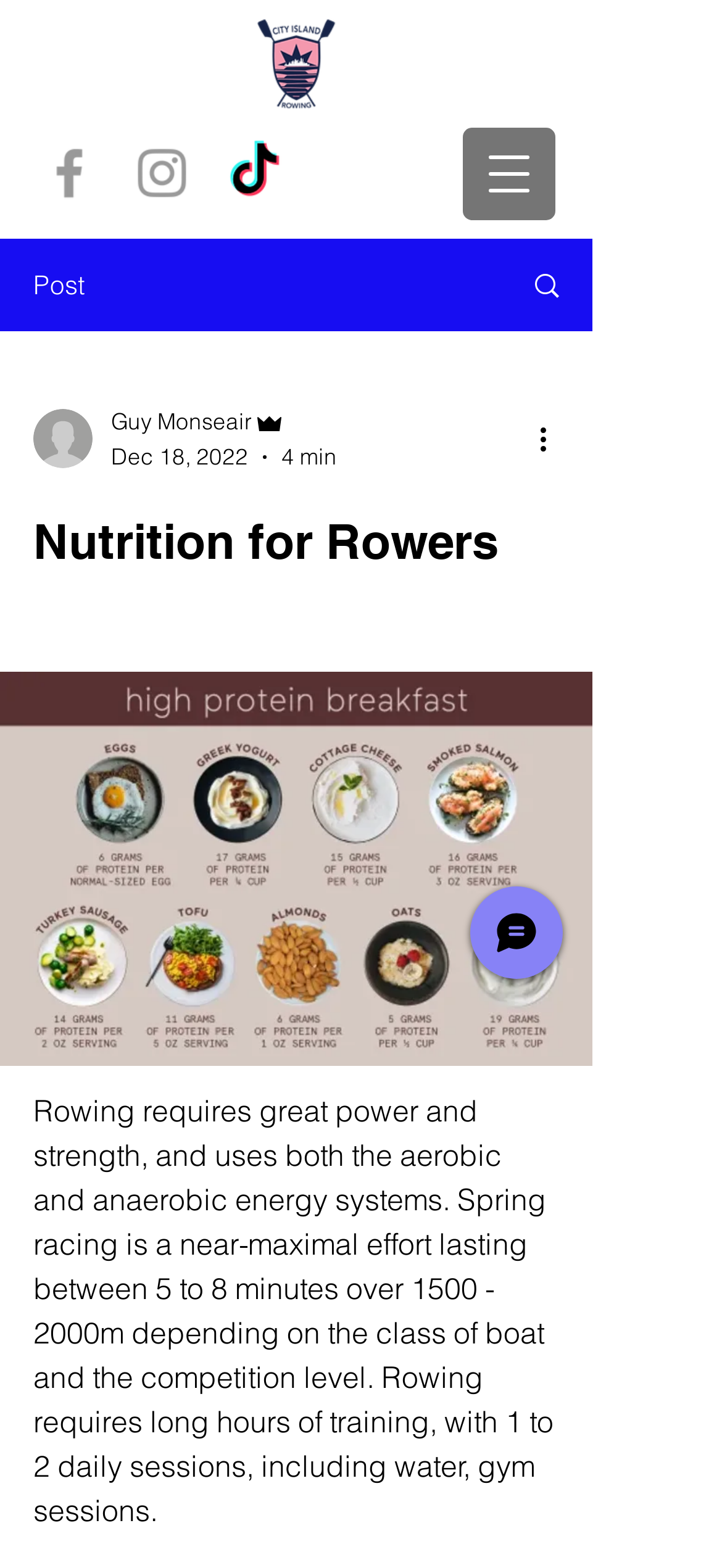Describe the webpage meticulously, covering all significant aspects.

The webpage is about "Nutrition for Rowers" and appears to be a blog post or article. At the top left, there is a social bar with three icons: Facebook, Instagram, and TikTok. Next to the social bar, there is a navigation menu button. On the top right, there is a logo of CIR (Center for Injury Research) and a post button.

Below the navigation menu button, there is a section with the writer's picture, name "Guy Monseair" with an "Admin" label, and the date "Dec 18, 2022". There is also a label indicating the reading time of 4 minutes. A "More actions" button is located on the right side of this section.

The main content of the webpage is headed by a title "Nutrition for Rowers" and followed by a long paragraph of text that describes the physical demands of rowing and the required training regimen. The text explains that rowing requires great power and strength, using both aerobic and anaerobic energy systems, and involves long hours of training with 1 to 2 daily sessions.

At the bottom right, there is a "Chat" button with an accompanying image.